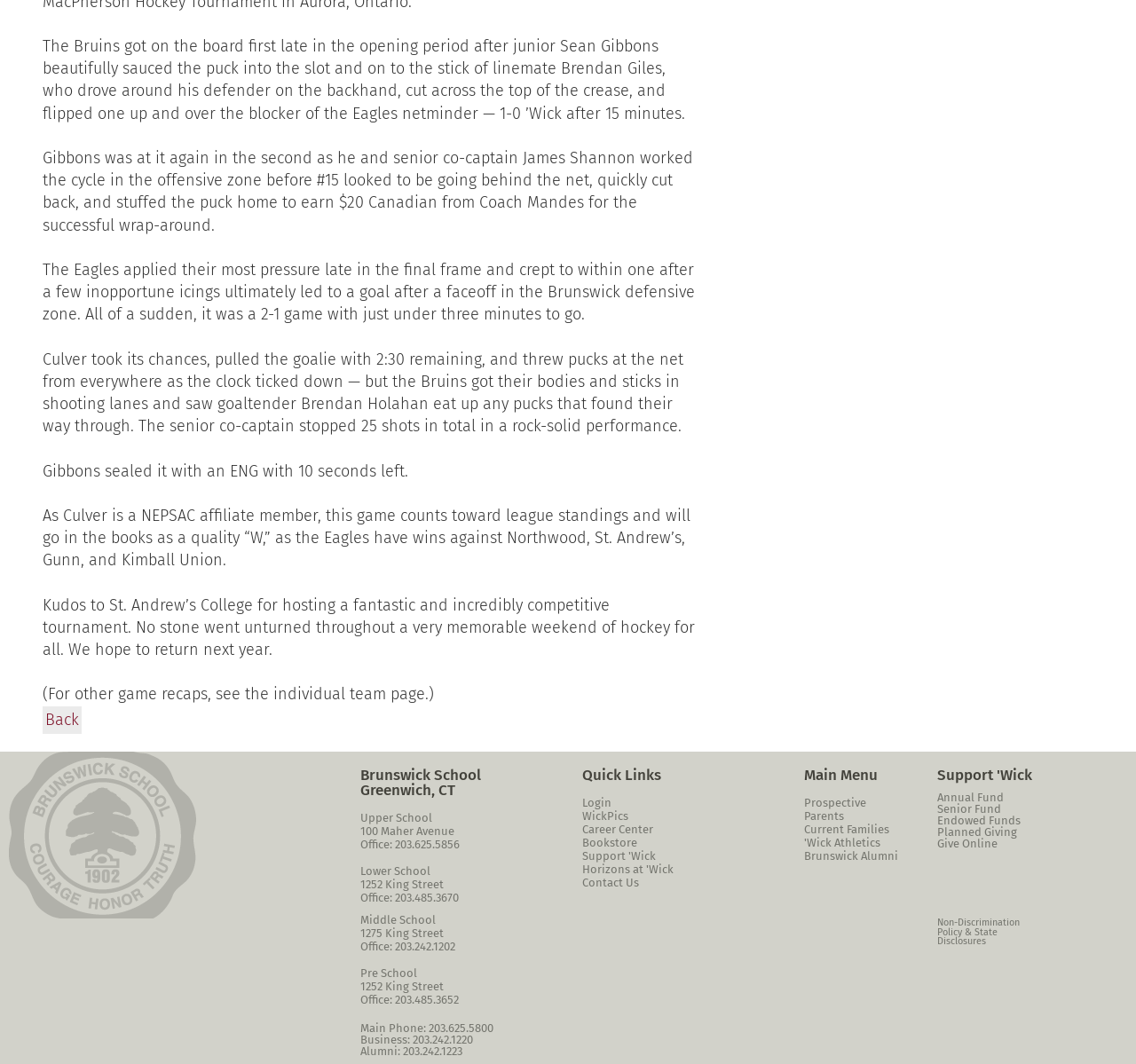Determine the bounding box coordinates of the UI element described below. Use the format (top-left x, top-left y, bottom-right x, bottom-right y) with floating point numbers between 0 and 1: Login

[0.512, 0.748, 0.538, 0.76]